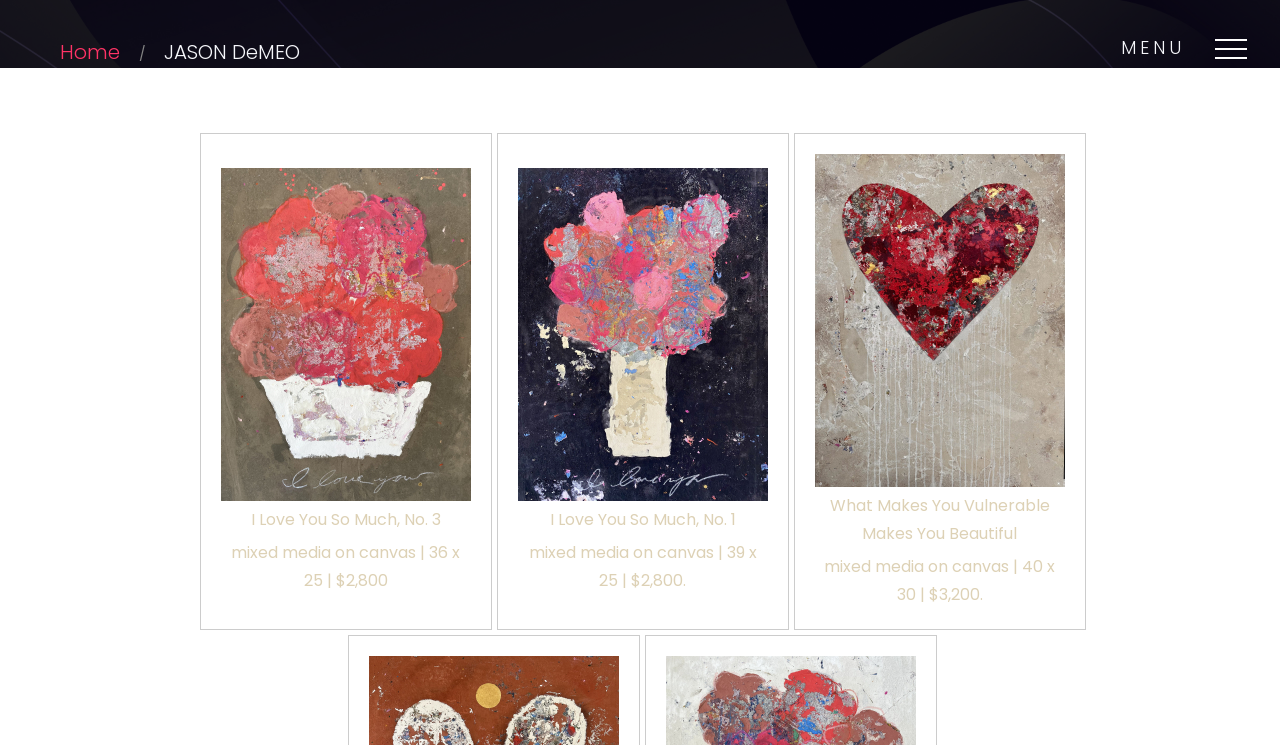How many navigation links are there in the top menu?
Can you give a detailed and elaborate answer to the question?

I counted the number of link elements in the top menu, which are [171] 'Home' and [173] 'JASON DeMEO'. Therefore, there are 2 navigation links in the top menu.